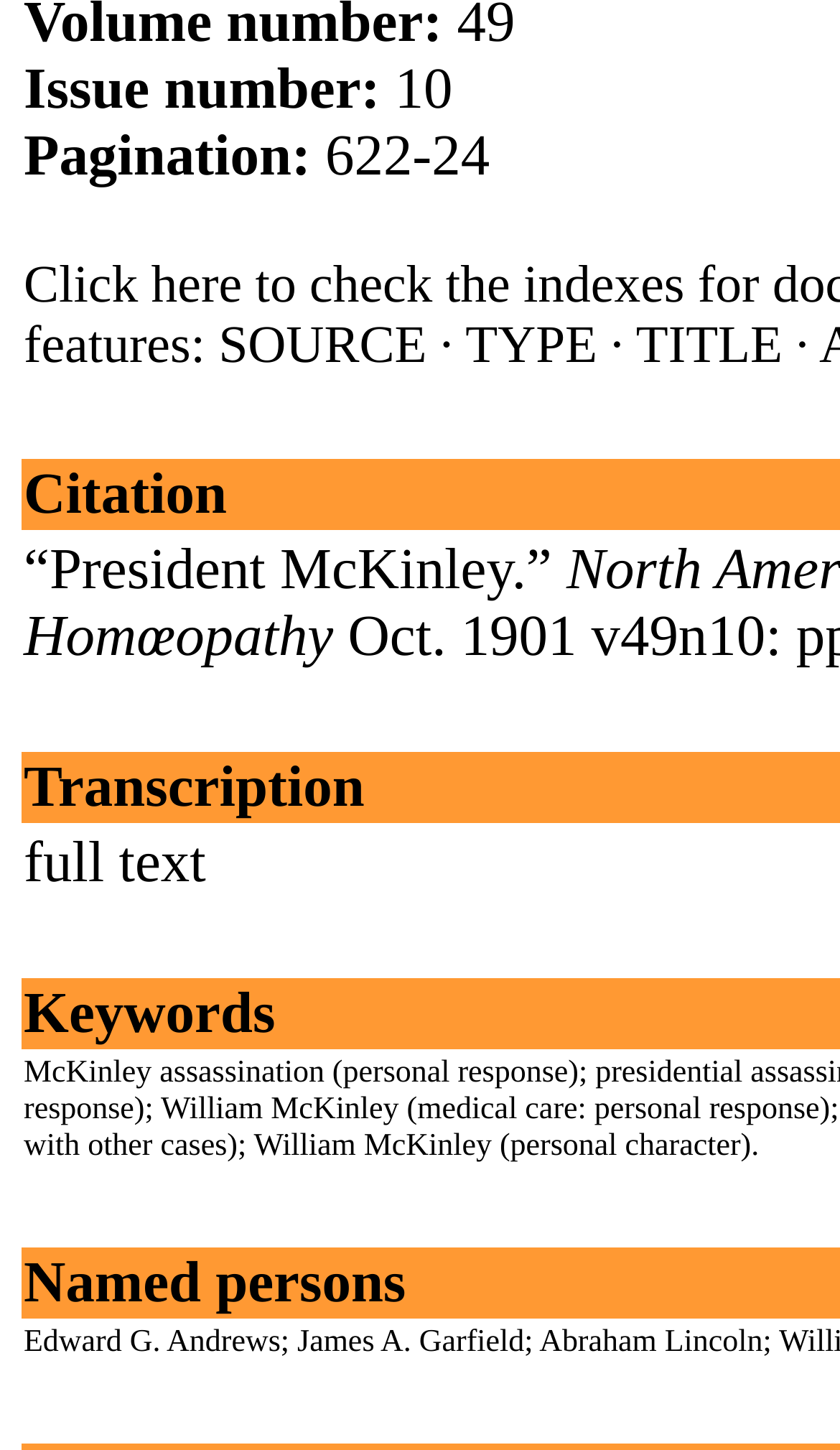Locate the bounding box coordinates of the segment that needs to be clicked to meet this instruction: "Learn about Edward G. Andrews".

[0.028, 0.914, 0.334, 0.938]